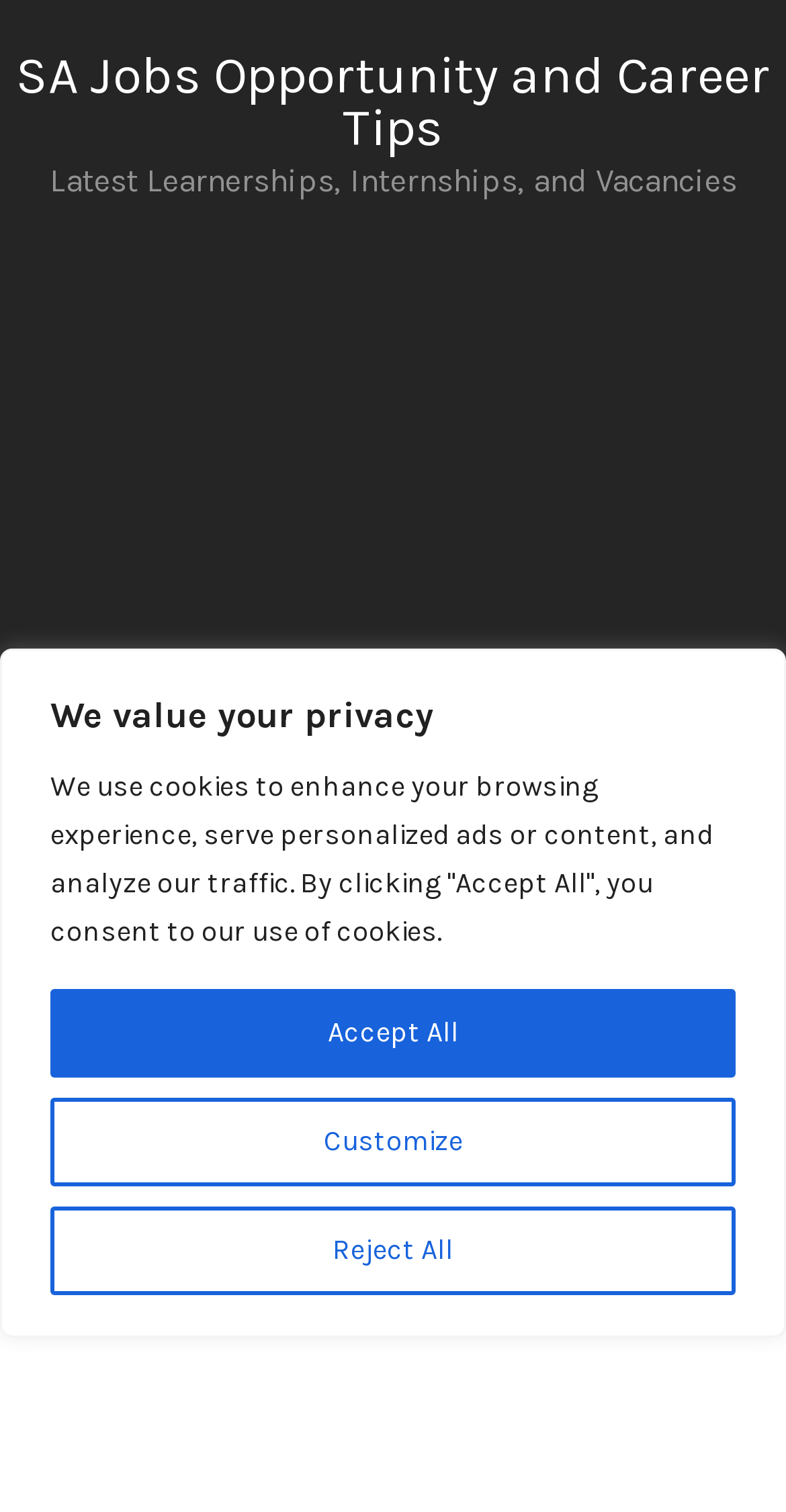Please identify and generate the text content of the webpage's main heading.

Adapting Your Business to an Ever-Changing World